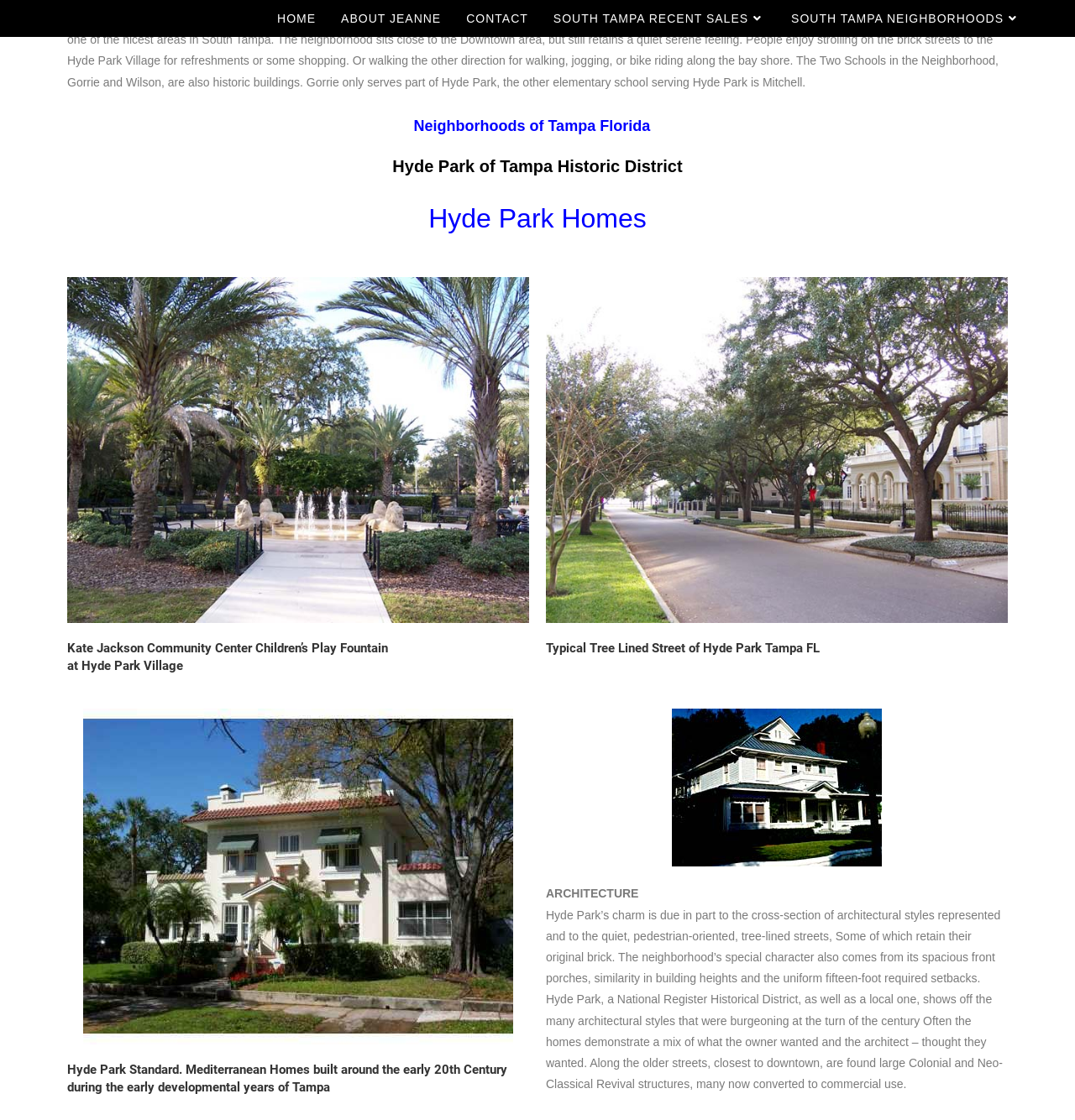Please study the image and answer the question comprehensively:
What is the feature of the streets in Hyde Park?

The webpage mentions 'mature oak tree lined streets' in the static text element with ID 332, and 'tree-lined streets' in the static text element with ID 351. Therefore, the feature of the streets in Hyde Park is that they are tree-lined.